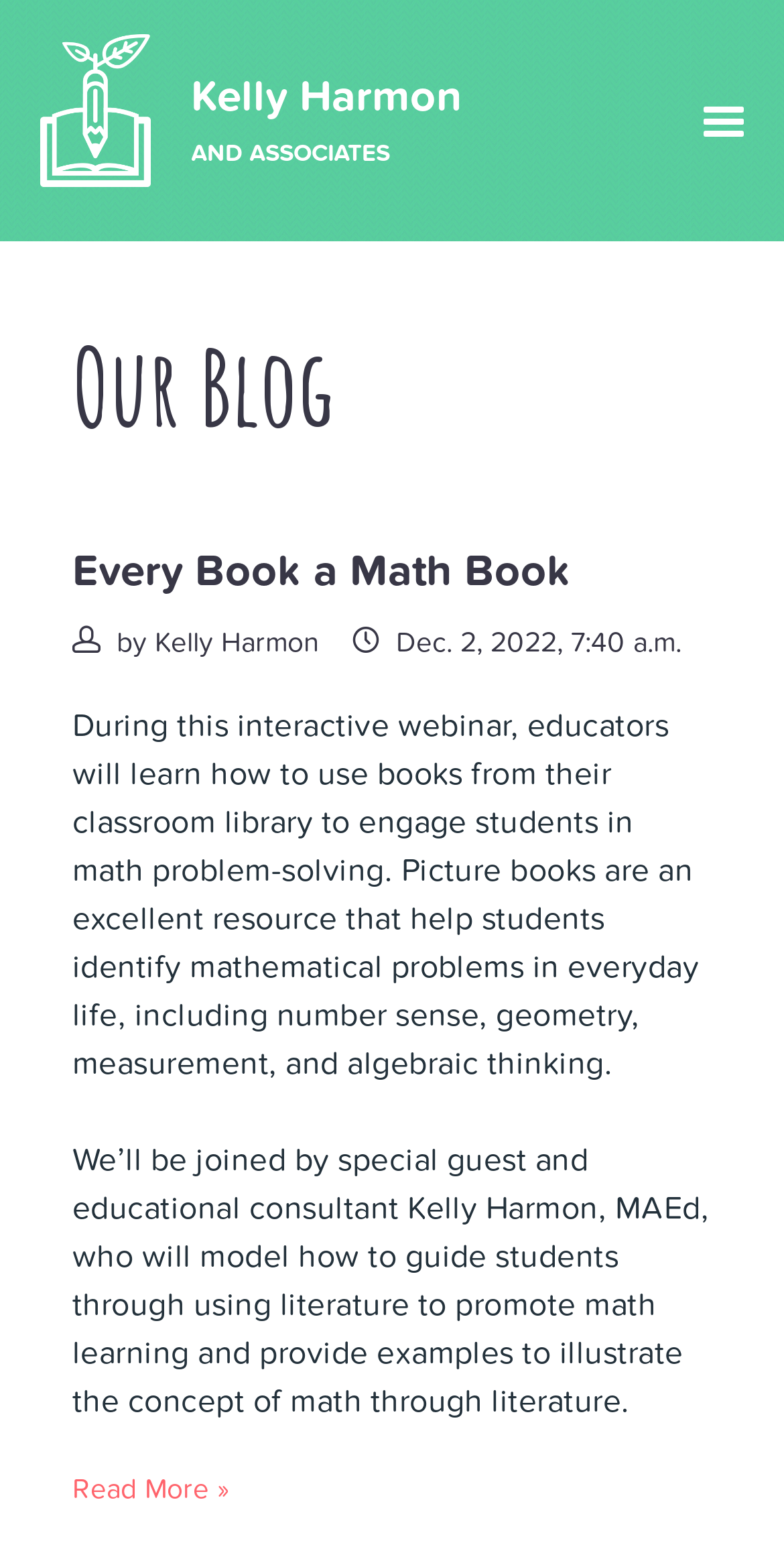Identify the bounding box of the HTML element described here: "Every Book a Math Book". Provide the coordinates as four float numbers between 0 and 1: [left, top, right, bottom].

[0.092, 0.349, 0.728, 0.383]